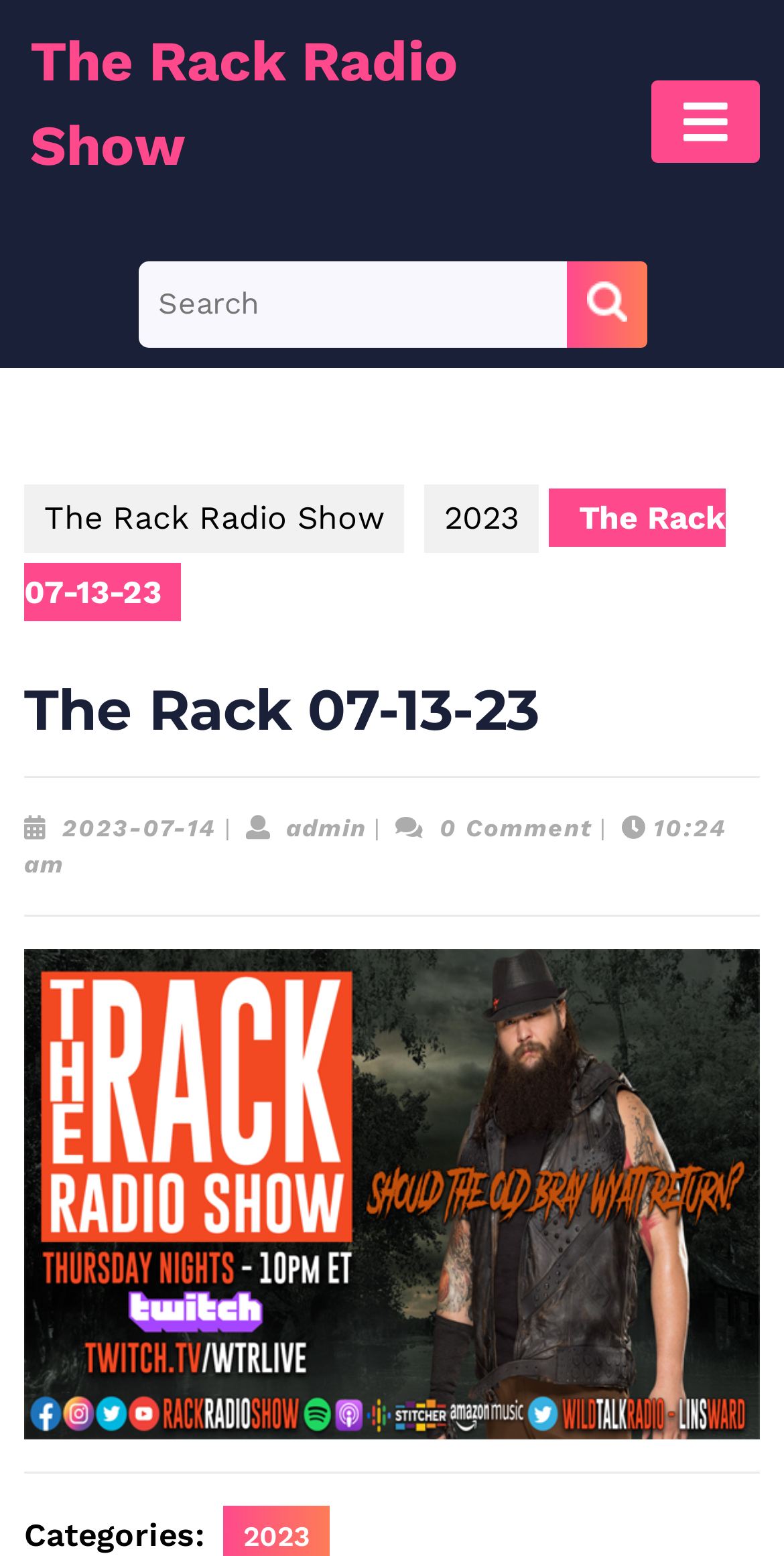Locate the bounding box coordinates of the segment that needs to be clicked to meet this instruction: "Visit The Rack Radio Show homepage".

[0.038, 0.018, 0.585, 0.115]